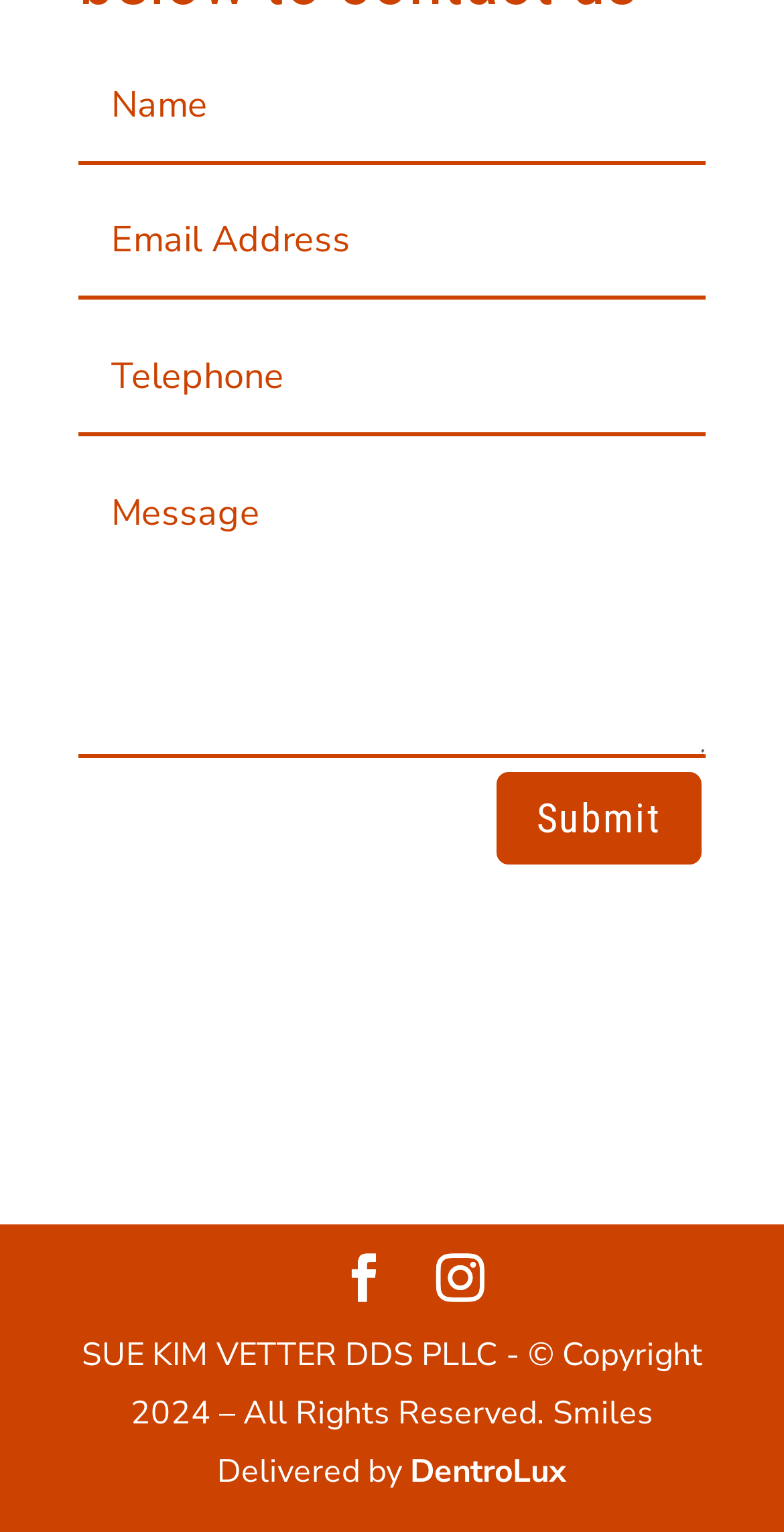Please mark the bounding box coordinates of the area that should be clicked to carry out the instruction: "Click the link with a house icon".

[0.433, 0.818, 0.495, 0.856]